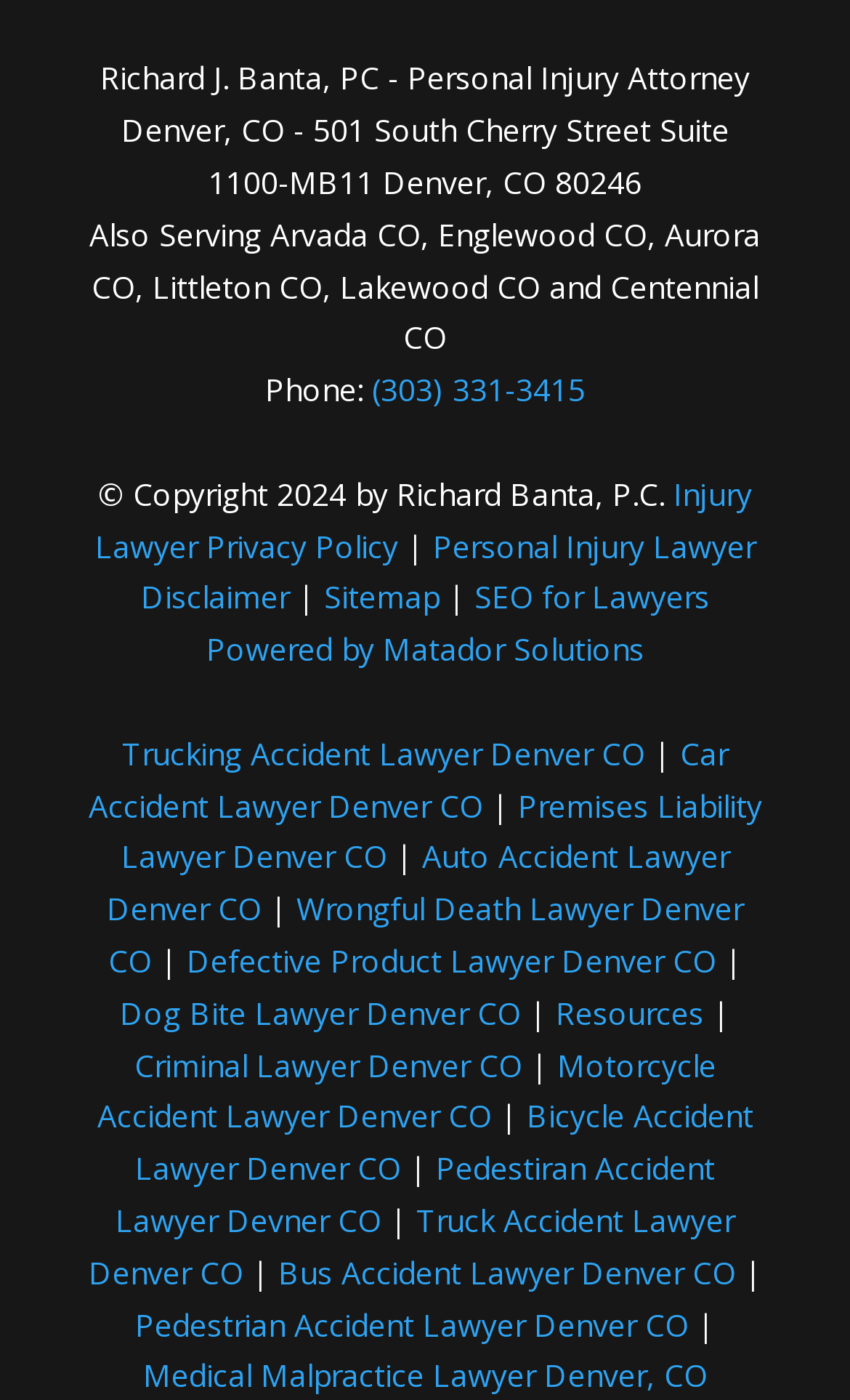How many types of lawyers are listed on the webpage?
Look at the image and provide a short answer using one word or a phrase.

14